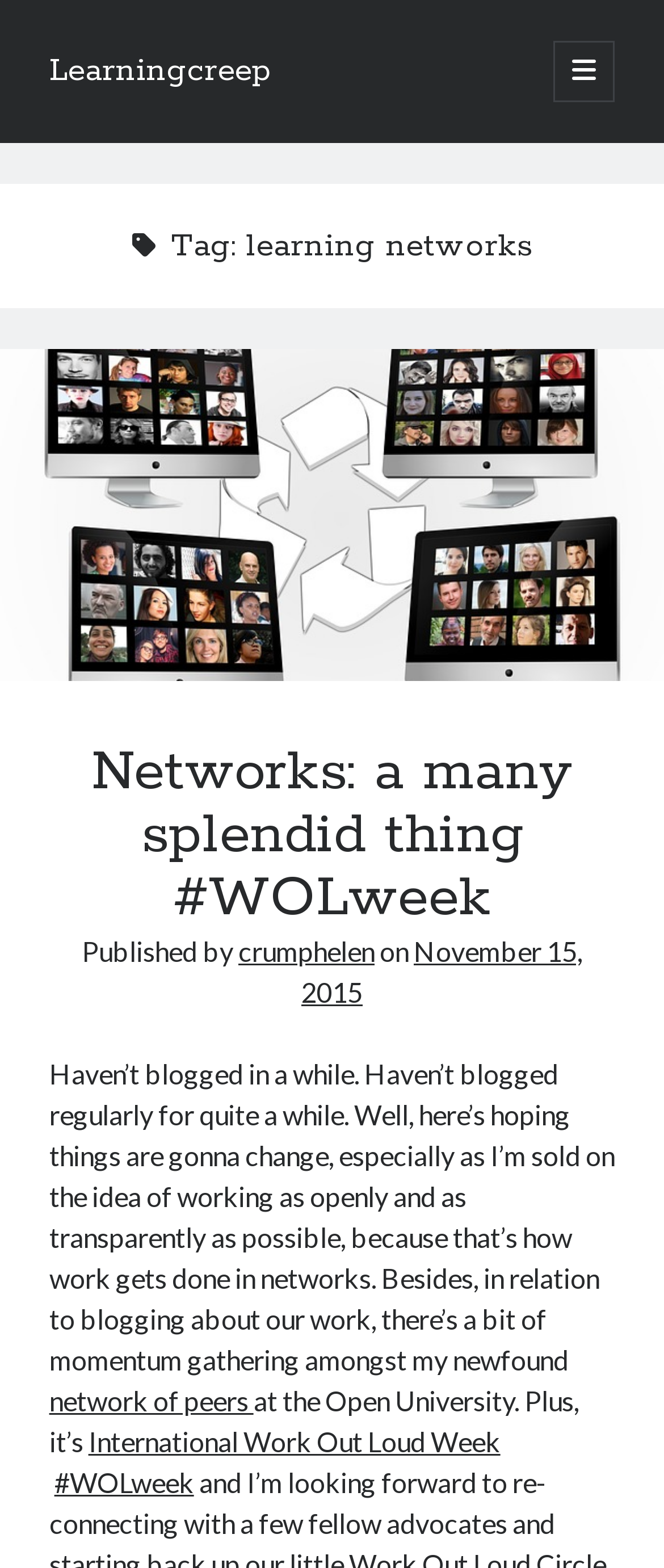How many categories are listed?
Refer to the image and respond with a one-word or short-phrase answer.

15